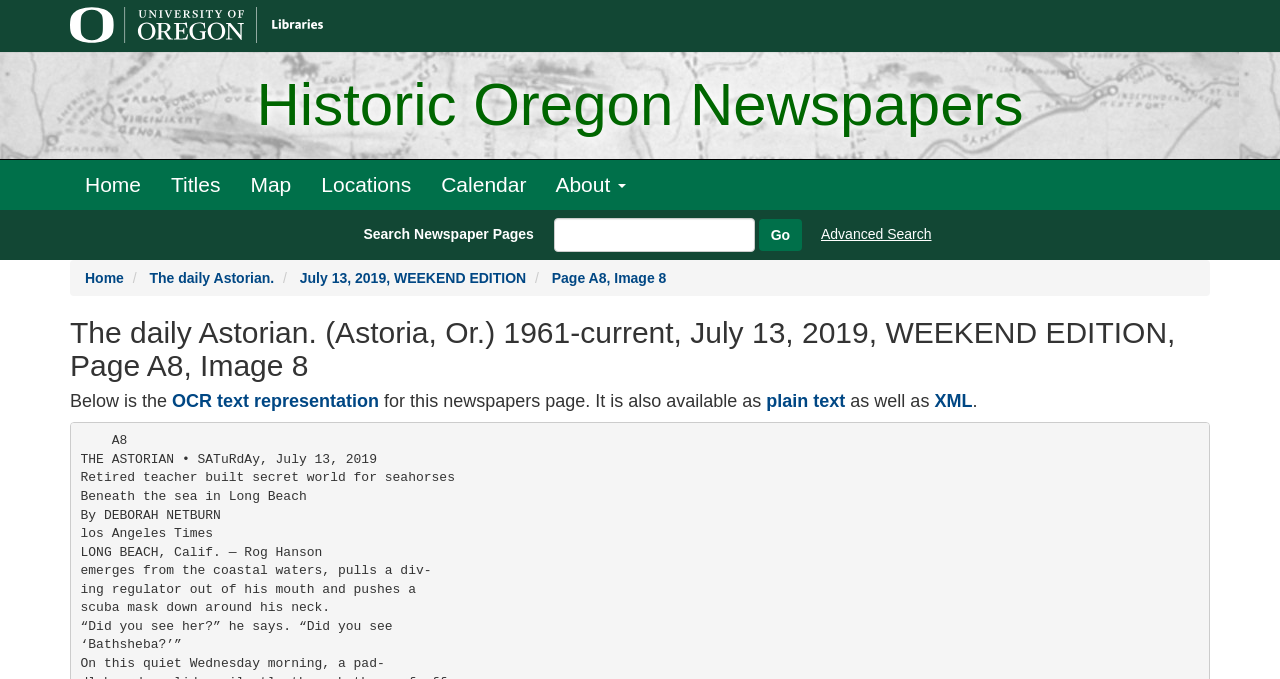Identify the bounding box coordinates of the area you need to click to perform the following instruction: "Read OCR text representation".

[0.134, 0.576, 0.296, 0.605]